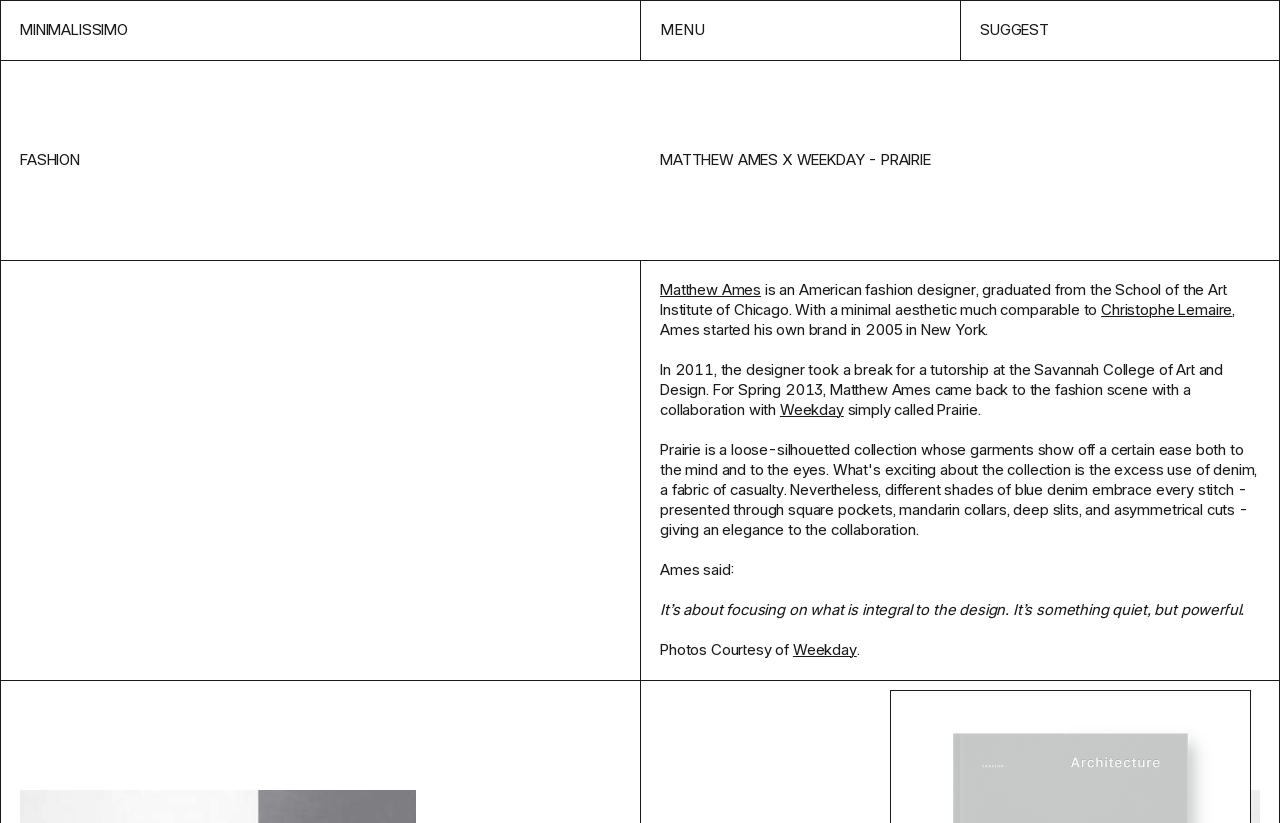Write a detailed summary of the webpage, including text, images, and layout.

The webpage is about Matthew Ames, an American fashion designer. At the top left, there is a link to the "Homepage" and a static text "MINIMALISSIMO". To the right of these elements, there is a button labeled "MENU" and a link to "SUGGEST". 

Below these top elements, there is a heading that reads "MATTHEW AMES X WEEKDAY - PRAIRIE". To the left of this heading, there is a link to "FASHION". 

Under the heading, there is a description list that takes up most of the page. Within this list, there is a link to "Matthew Ames" followed by a paragraph of text that describes him as an American fashion designer who graduated from the School of the Art Institute of Chicago and has a minimal aesthetic. 

To the right of this text, there is a link to "Christophe Lemaire". The text continues below, describing how Ames started his own brand in 2005 and took a break to tutor at the Savannah College of Art and Design. 

Further down, there is a mention of Ames' collaboration with "Weekday" for Spring 2013, which is simply called "Prairie". A quote from Ames is presented, where he talks about focusing on what is integral to the design, describing it as quiet but powerful. 

At the bottom, there is a credit line that reads "Photos Courtesy of" followed by a link to "Weekday".